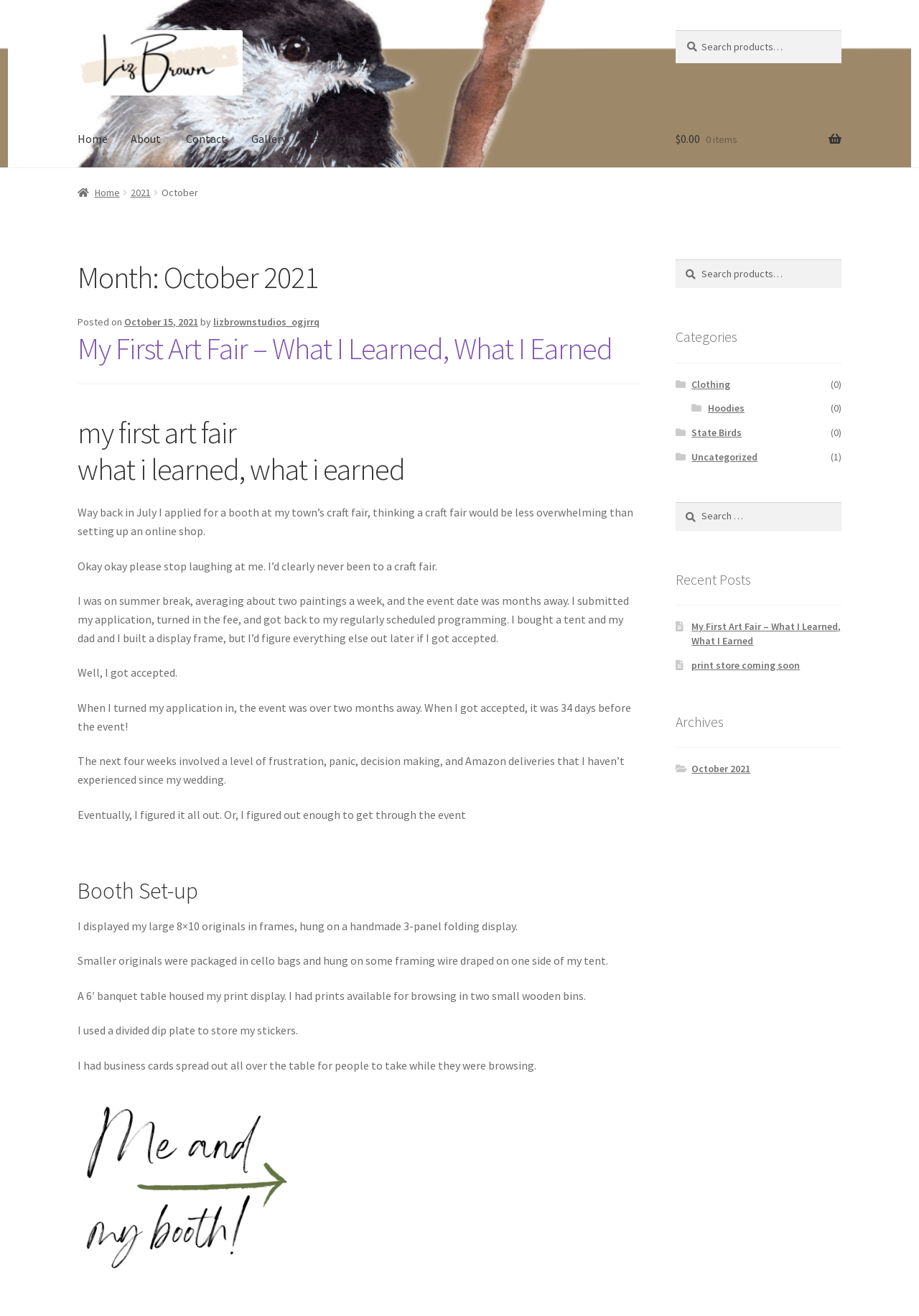Based on the element description, predict the bounding box coordinates (top-left x, top-left y, bottom-right x, bottom-right y) for the UI element in the screenshot: October 15, 2021October 15, 2021

[0.135, 0.239, 0.216, 0.249]